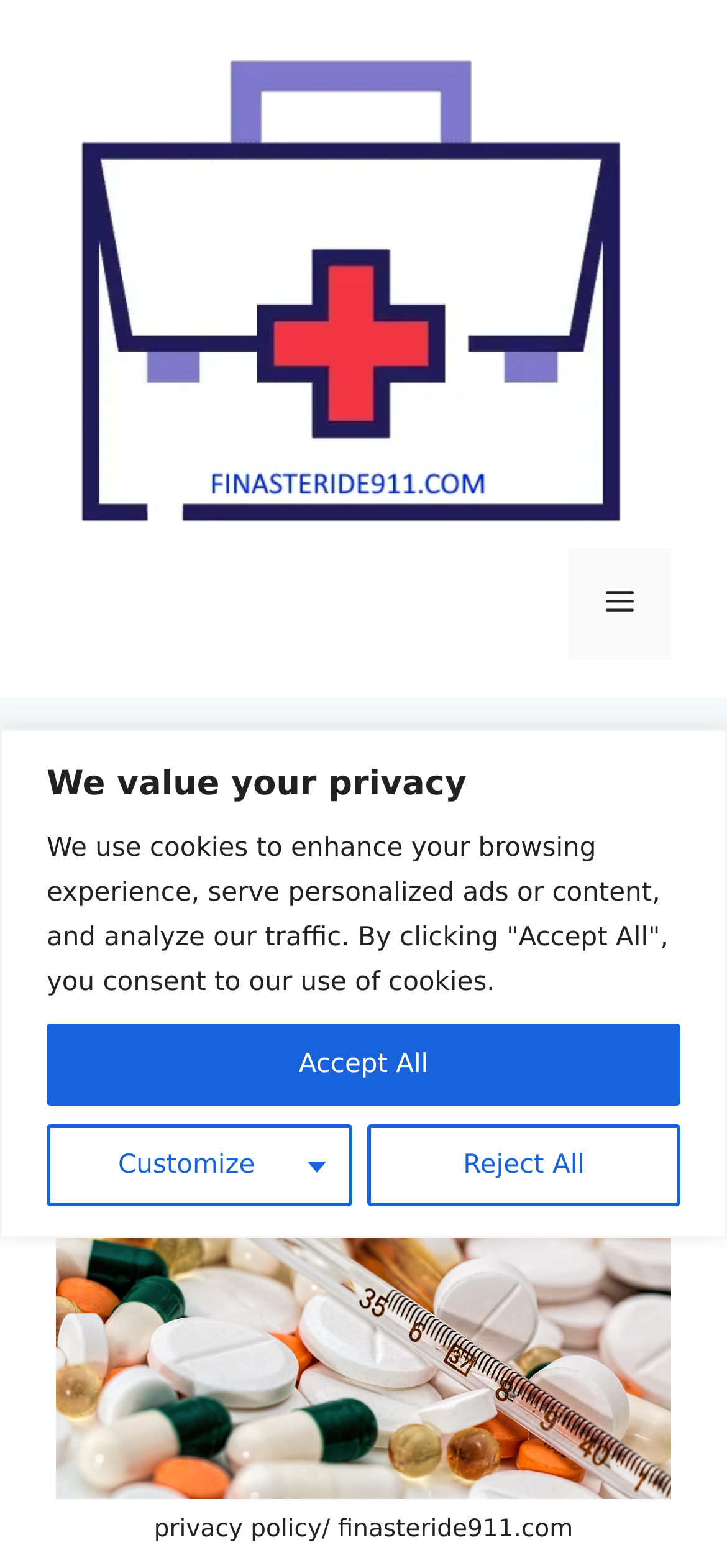What is the name of the website?
Provide an in-depth and detailed answer to the question.

The website's name is finasteride911.com, which is mentioned in the banner section and also as a link in the navigation menu.